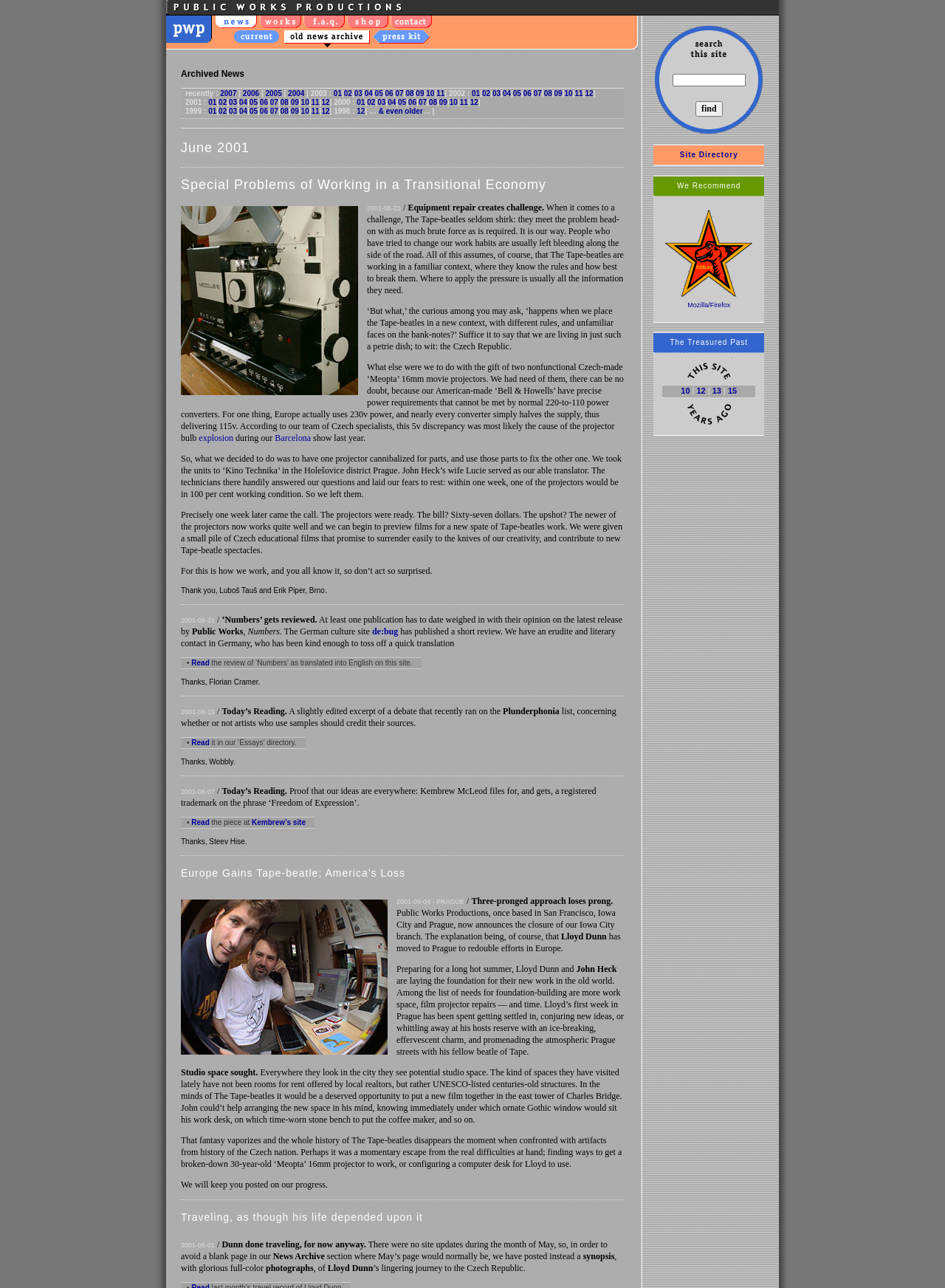Give a one-word or one-phrase response to the question: 
How many links are there in the first row of the table?

5